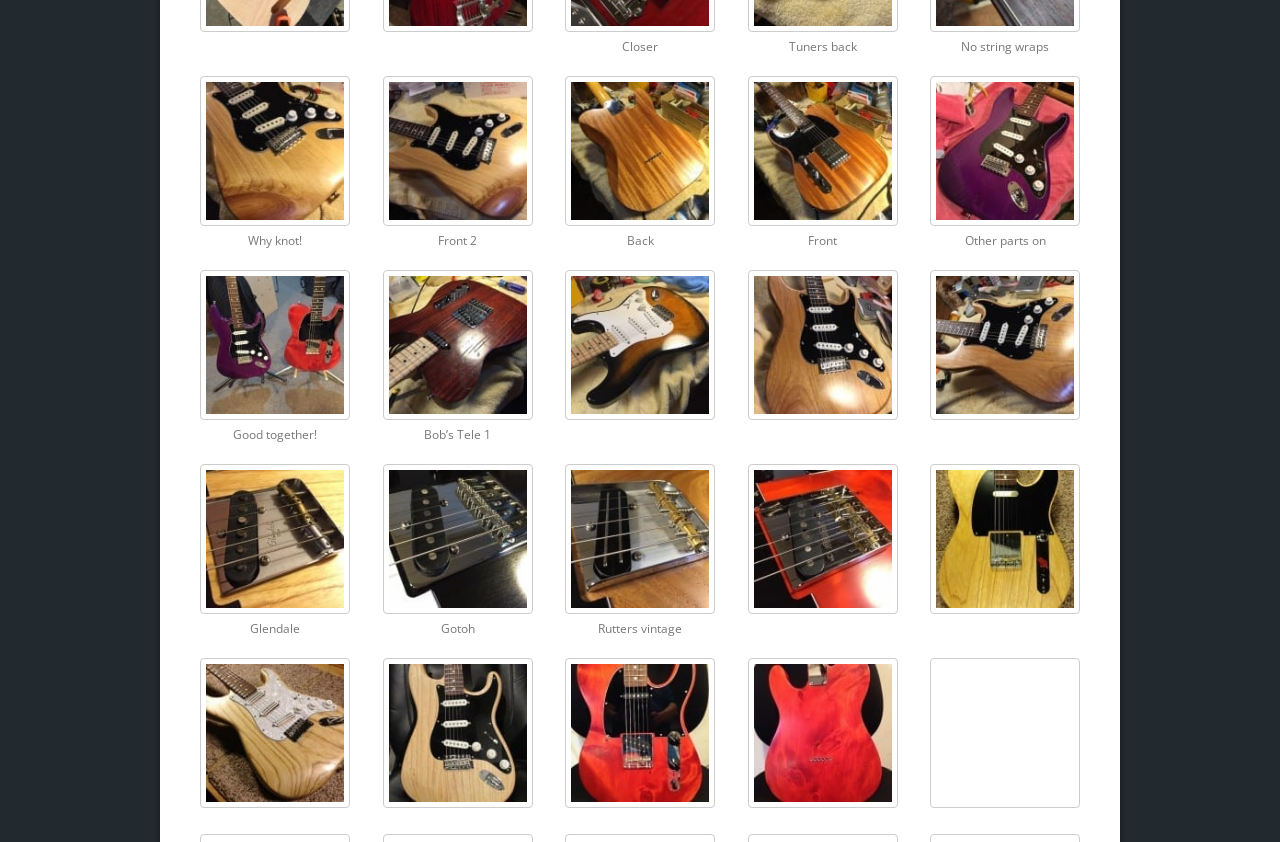Please locate the bounding box coordinates of the element that should be clicked to complete the given instruction: "Check the 'Good together!' figure".

[0.156, 0.321, 0.273, 0.527]